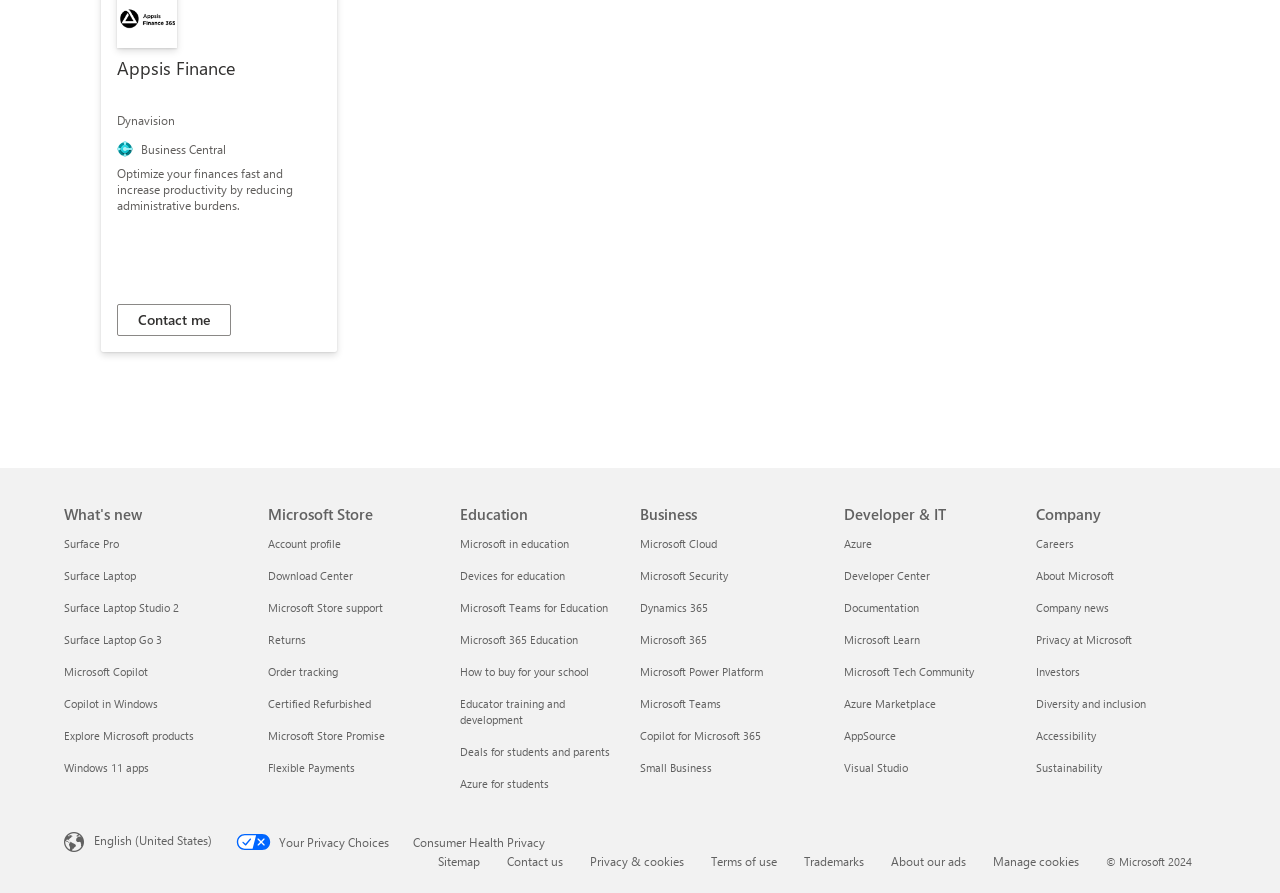Locate the UI element described as follows: "Contact me". Return the bounding box coordinates as four float numbers between 0 and 1 in the order [left, top, right, bottom].

[0.091, 0.34, 0.18, 0.376]